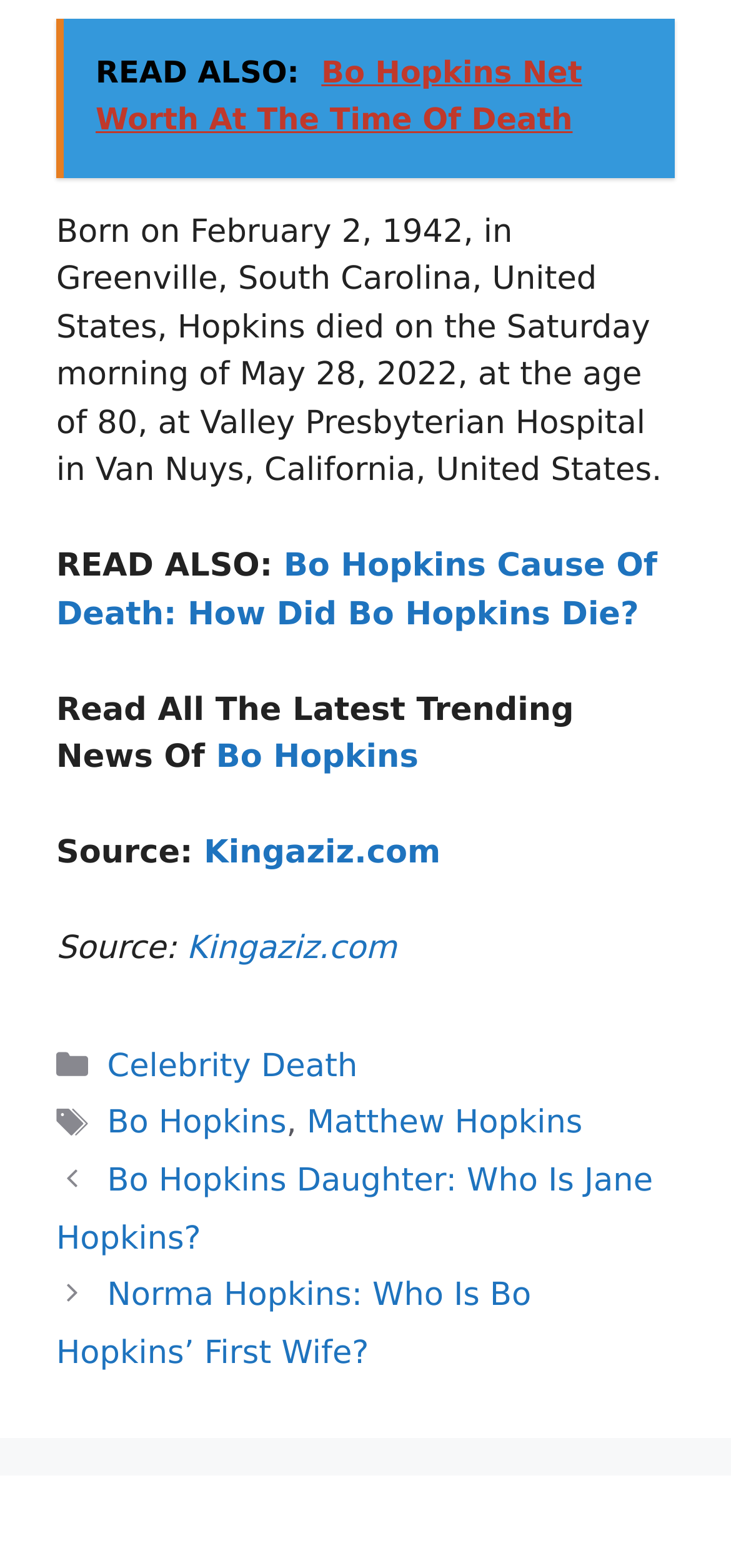What is the name of the website that is the source of the article?
Give a thorough and detailed response to the question.

The text mentions that the source of the article is Kingaziz.com, which is a link at the bottom of the page.